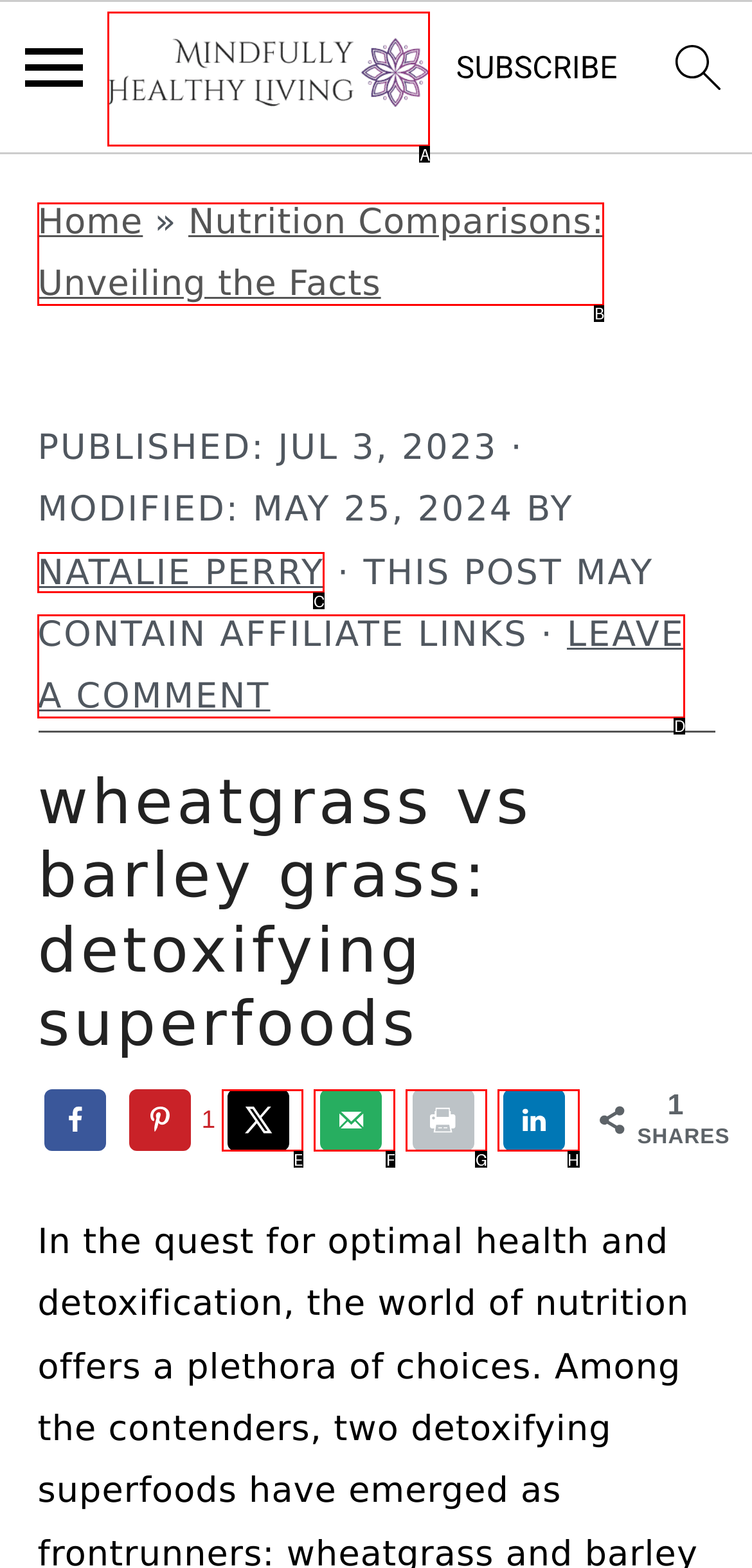Given the description: Leave a Comment, determine the corresponding lettered UI element.
Answer with the letter of the selected option.

D